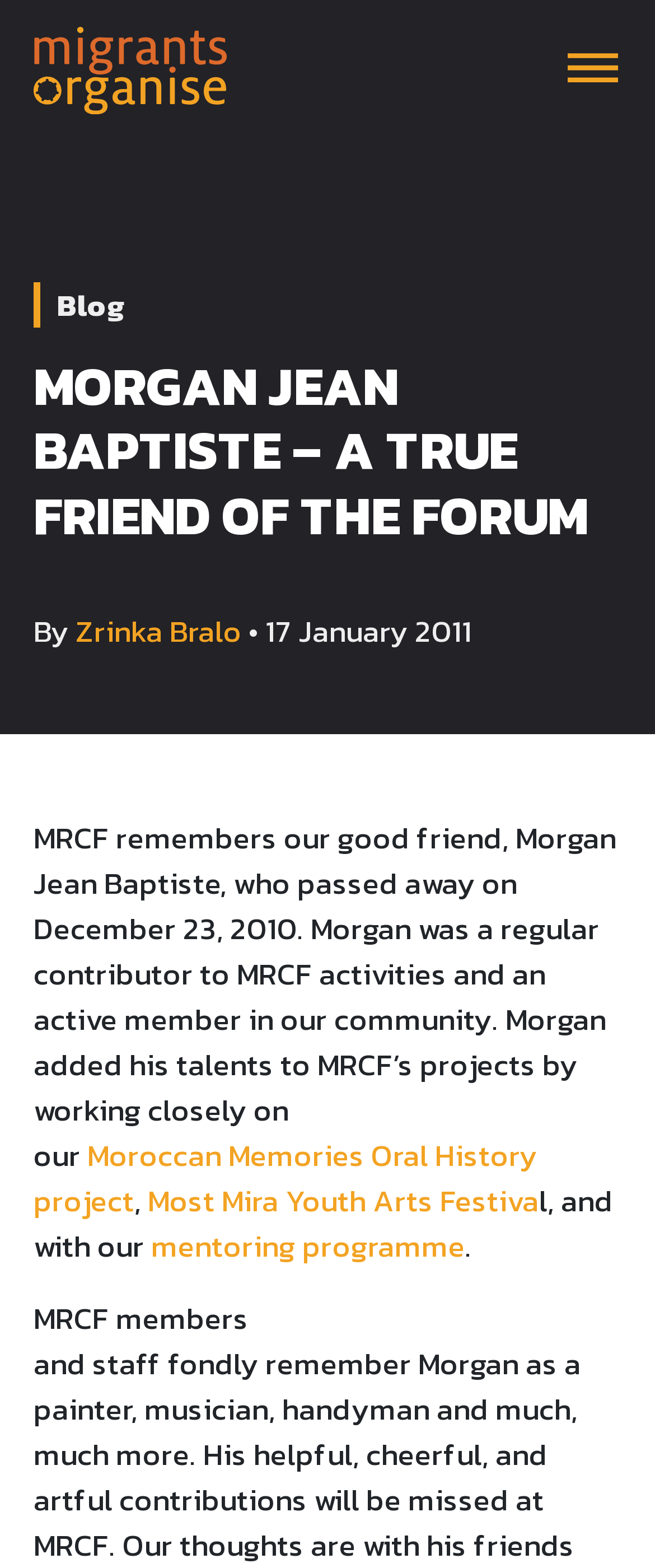Please reply to the following question using a single word or phrase: 
What was Morgan Jean Baptiste involved in?

MRCF activities